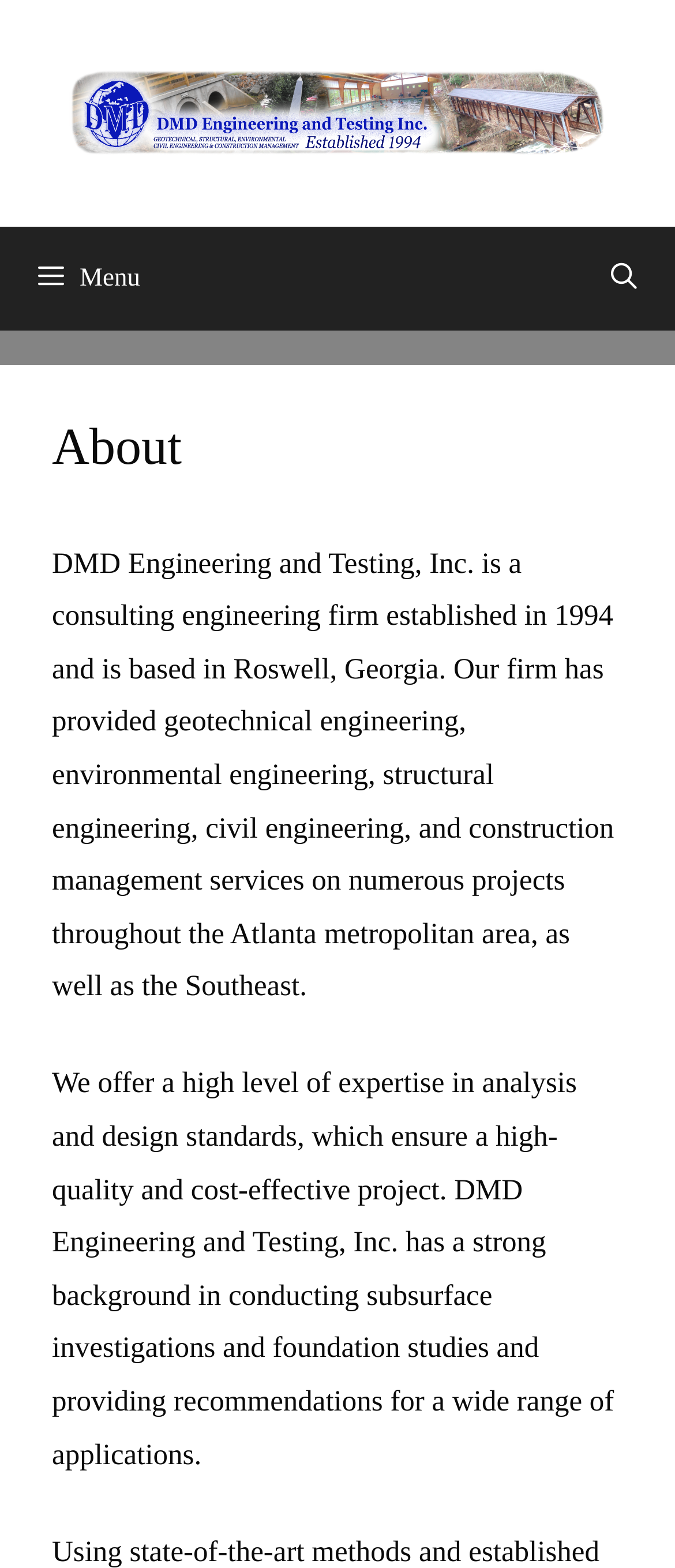What type of studies does DMD Engineering and Testing conduct? Analyze the screenshot and reply with just one word or a short phrase.

Subsurface investigations and foundation studies